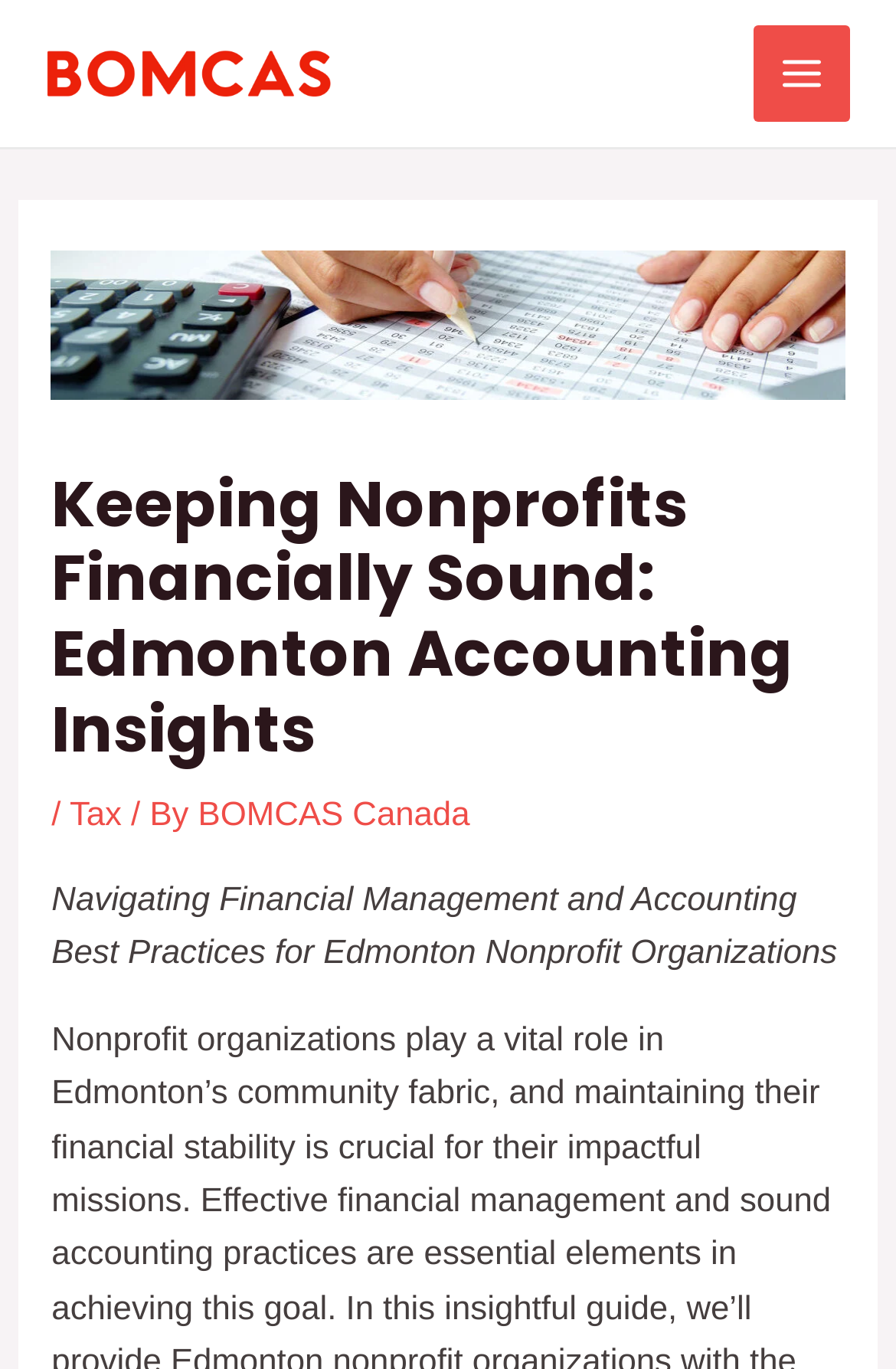Identify and extract the main heading of the webpage.

Keeping Nonprofits Financially Sound: Edmonton Accounting Insights